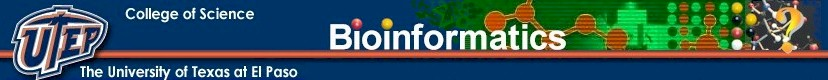Where is the university's logo located?
Answer the question using a single word or phrase, according to the image.

Left